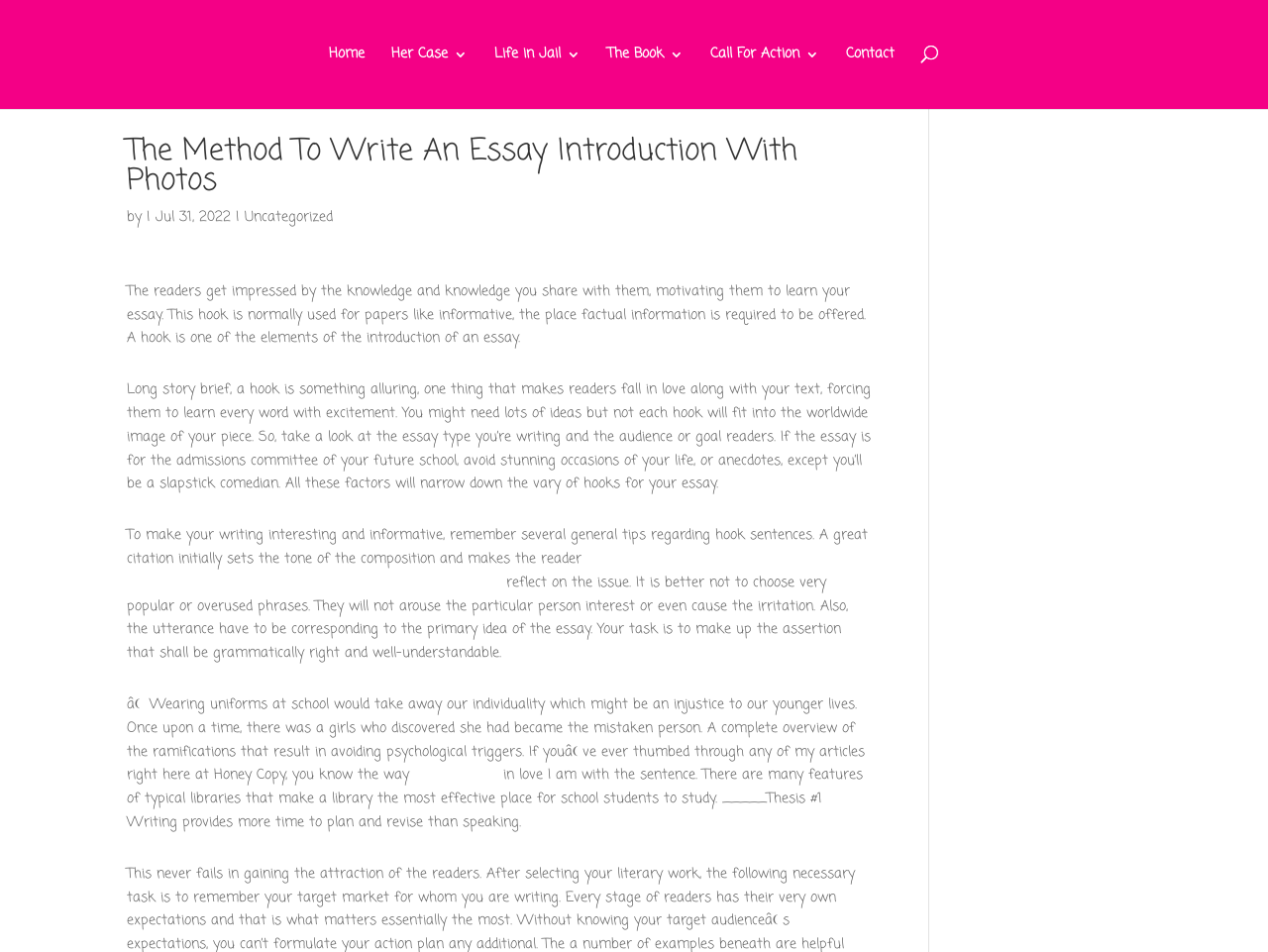Please locate the bounding box coordinates of the element that should be clicked to complete the given instruction: "Read the article about 'The Method To Write An Essay Introduction With Photos'".

[0.1, 0.144, 0.689, 0.216]